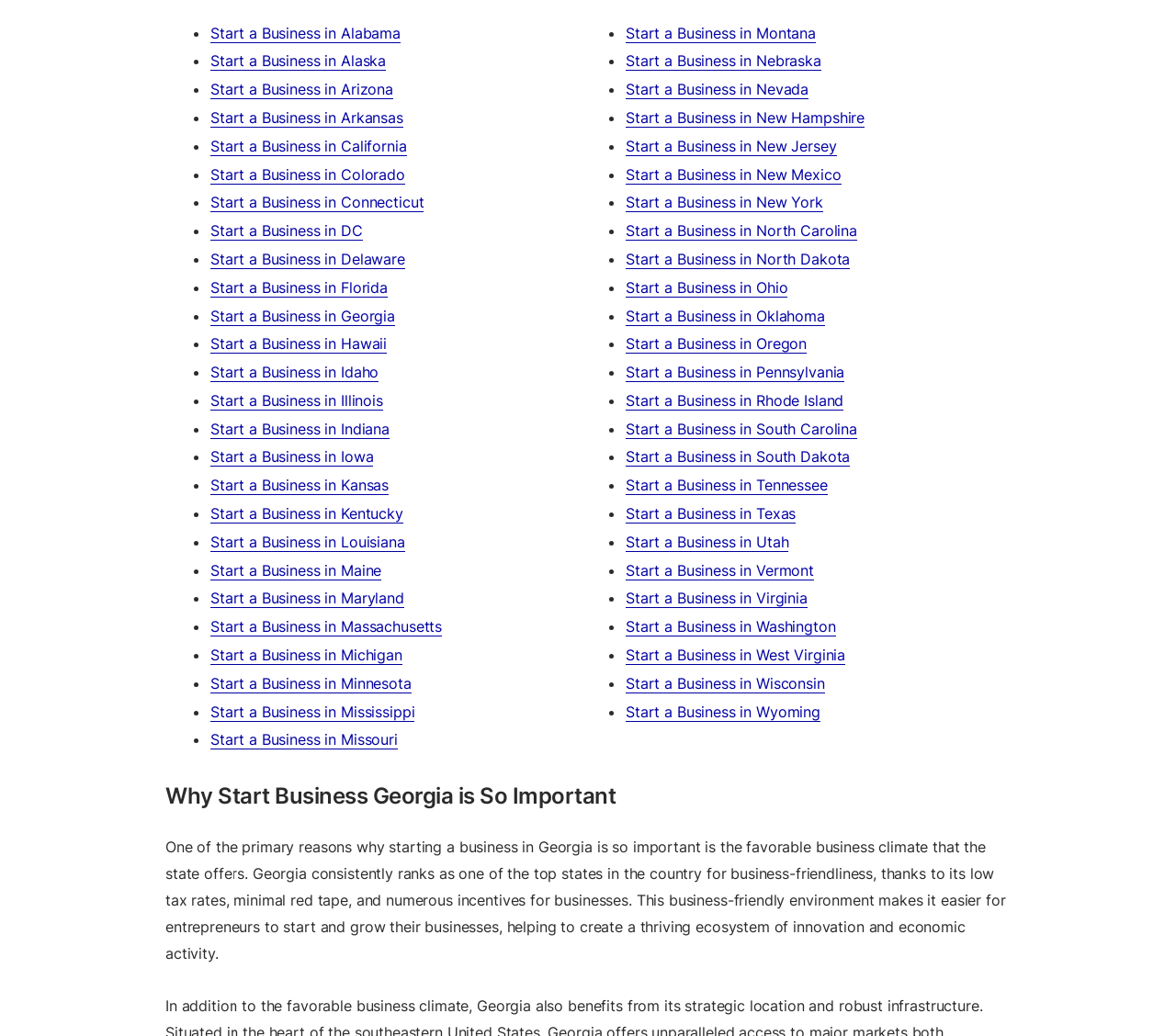Pinpoint the bounding box coordinates of the area that must be clicked to complete this instruction: "Start a Business in Pennsylvania".

[0.532, 0.35, 0.718, 0.369]